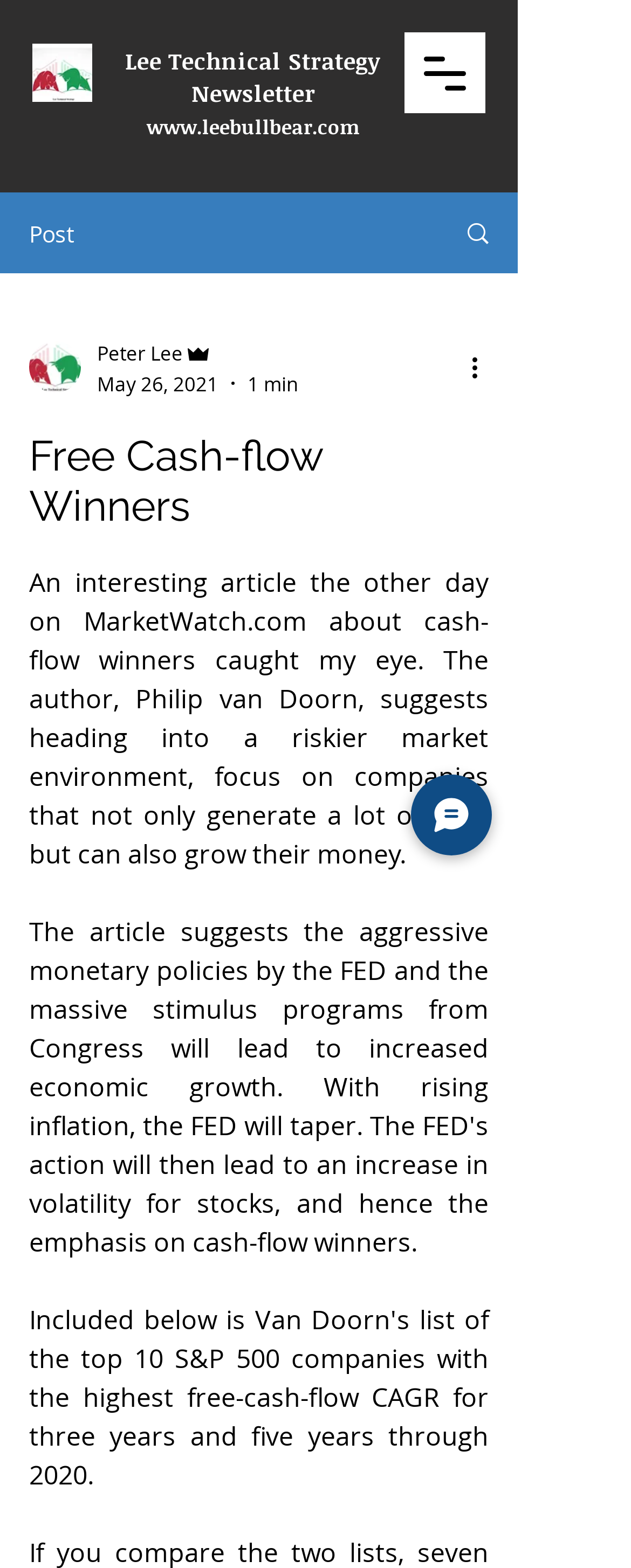Using the description: "Lee Technical Strategy Newsletter", identify the bounding box of the corresponding UI element in the screenshot.

[0.198, 0.029, 0.604, 0.069]